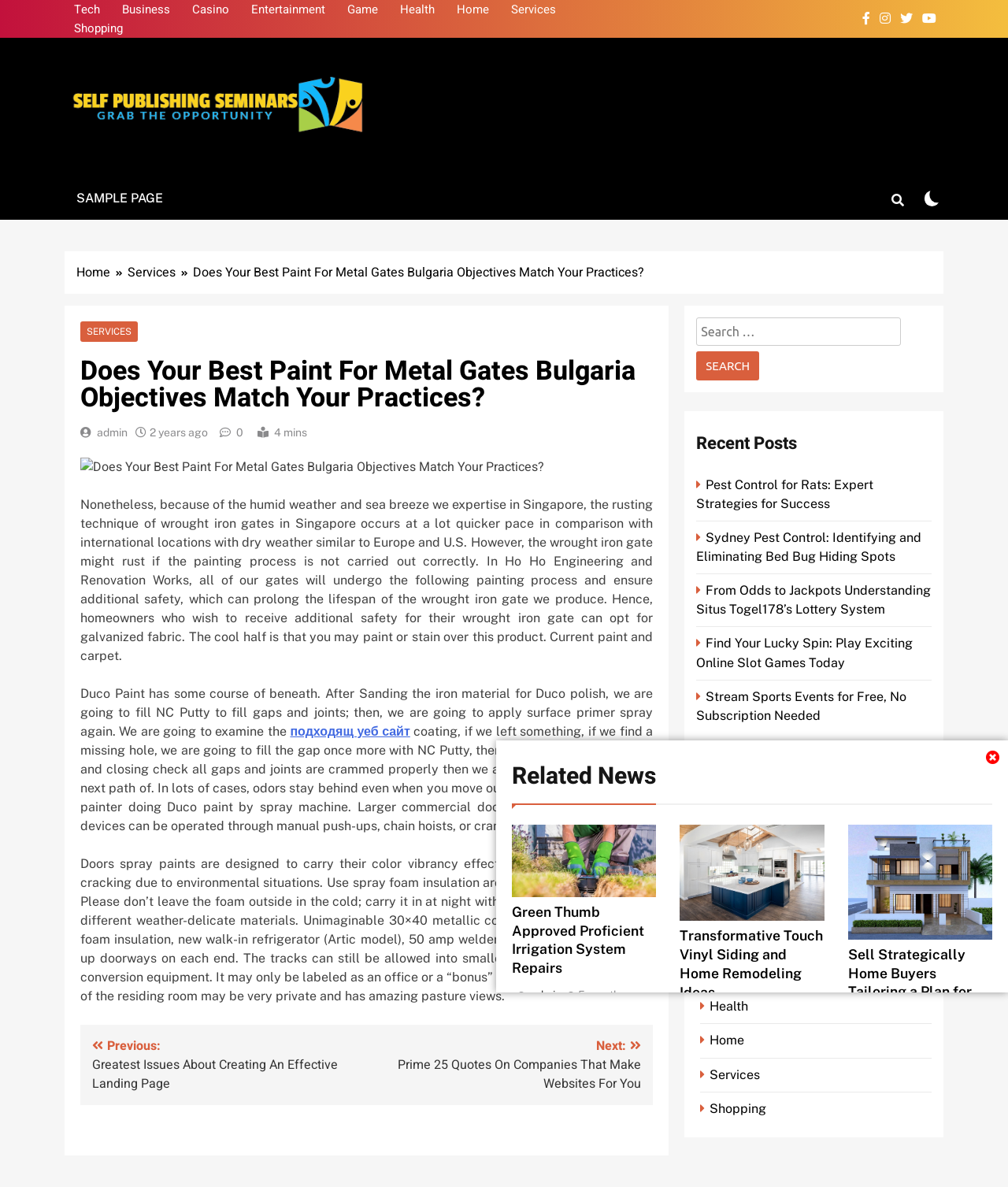With reference to the screenshot, provide a detailed response to the question below:
How many related news articles are shown?

I counted the number of article sections under the 'Related News' heading, which are 'Green Thumb Approved Proficient Irrigation System Repairs', 'Transformative Touch Vinyl Siding and Home Remodeling Ideas', and 'Sell Strategically Home Buyers Tailoring a Plan for You'. There are 3 related news articles in total.